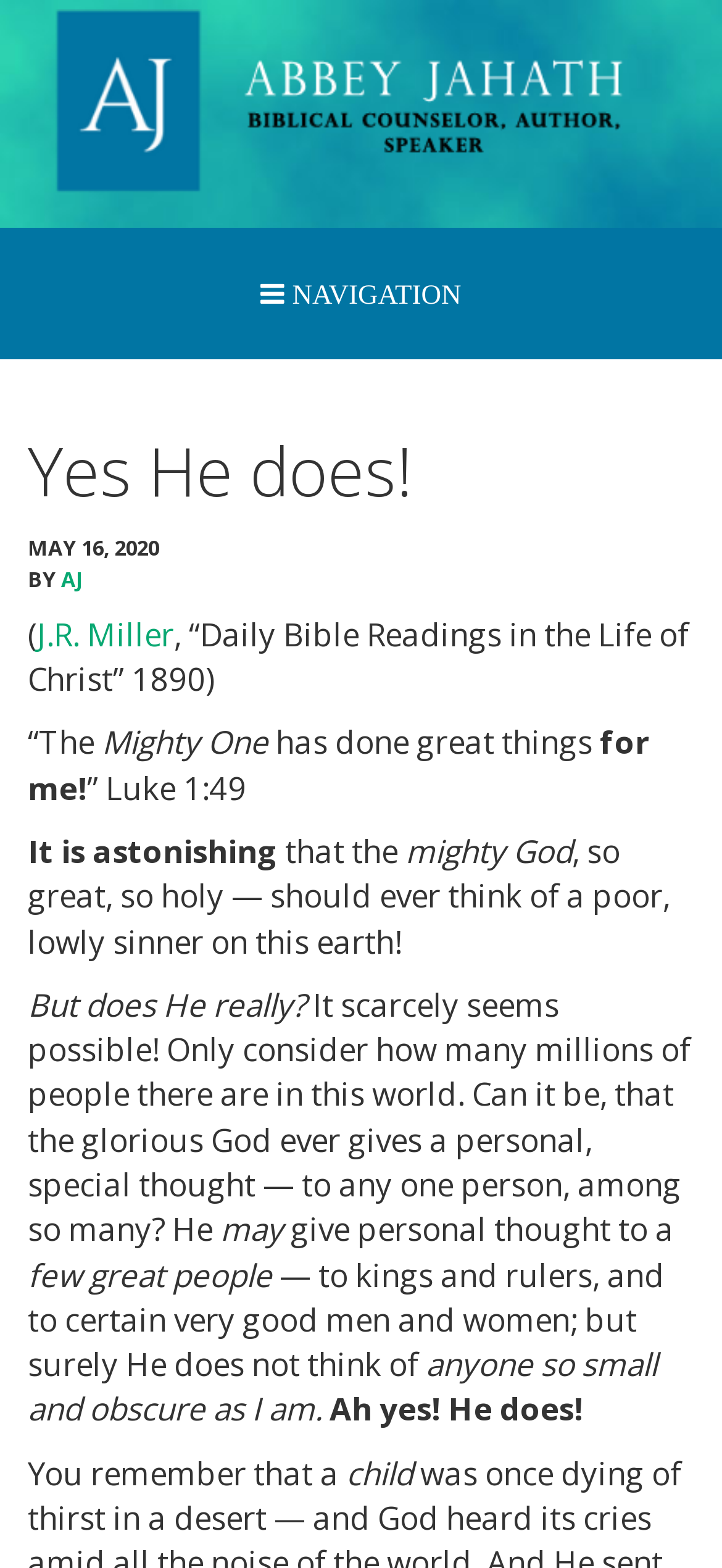Find the bounding box coordinates for the element described here: "Recommended Reading".

[0.076, 0.537, 0.924, 0.6]